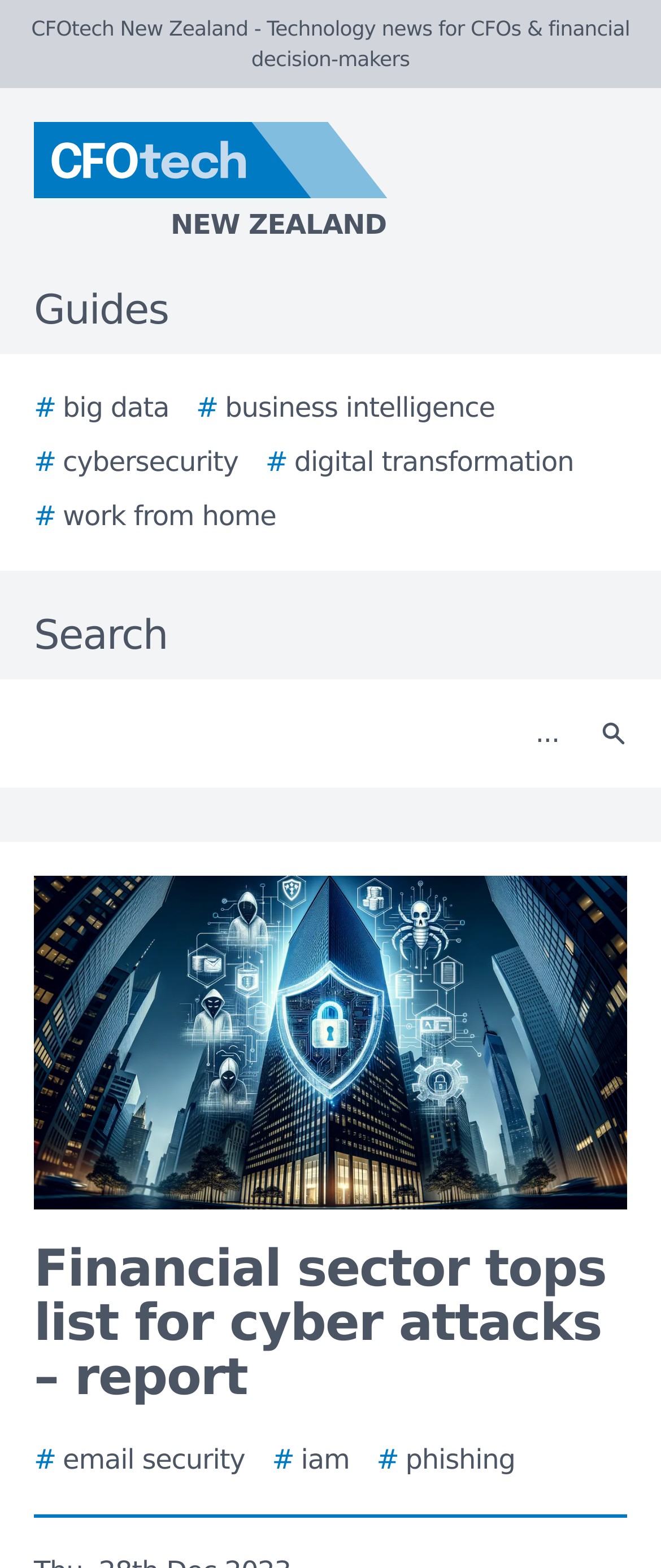Respond to the question below with a single word or phrase:
What is the main topic of the article?

cyber attacks